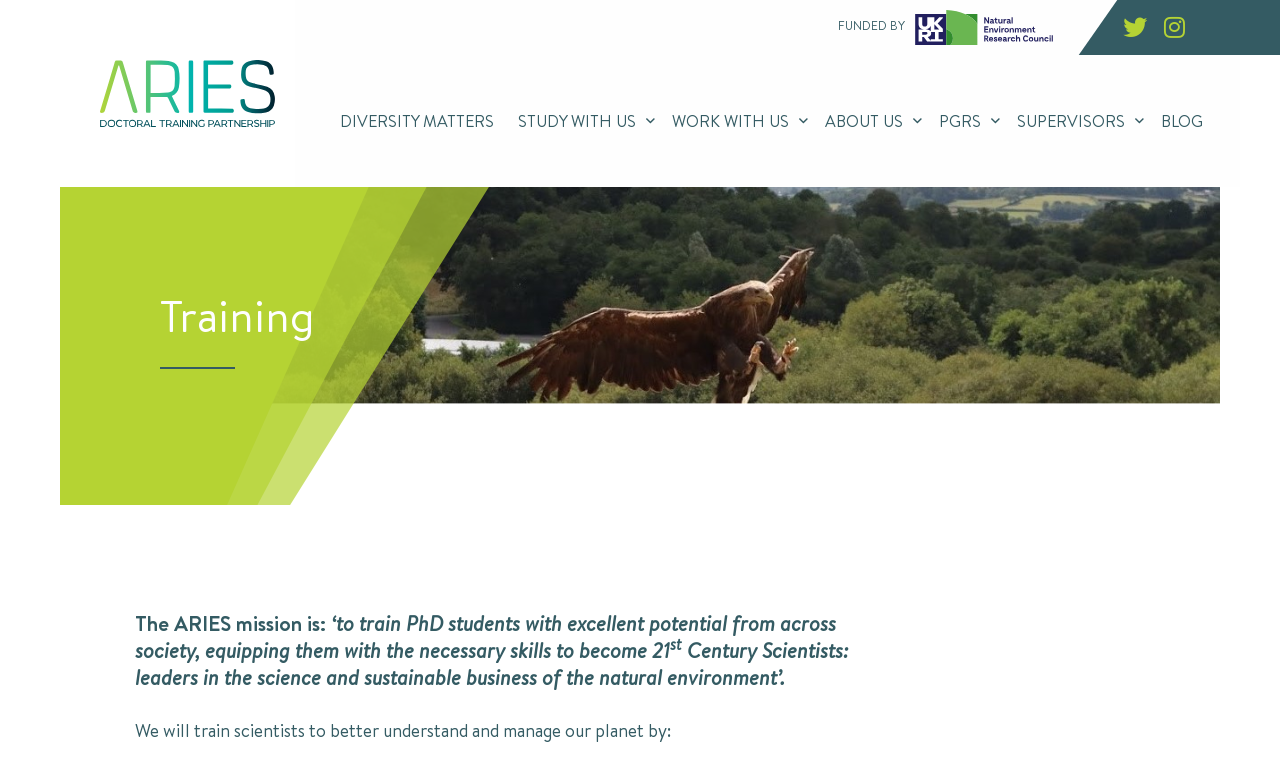Please identify the bounding box coordinates of the element that needs to be clicked to perform the following instruction: "Click the 'WORK WITH US' menu item".

[0.516, 0.136, 0.635, 0.177]